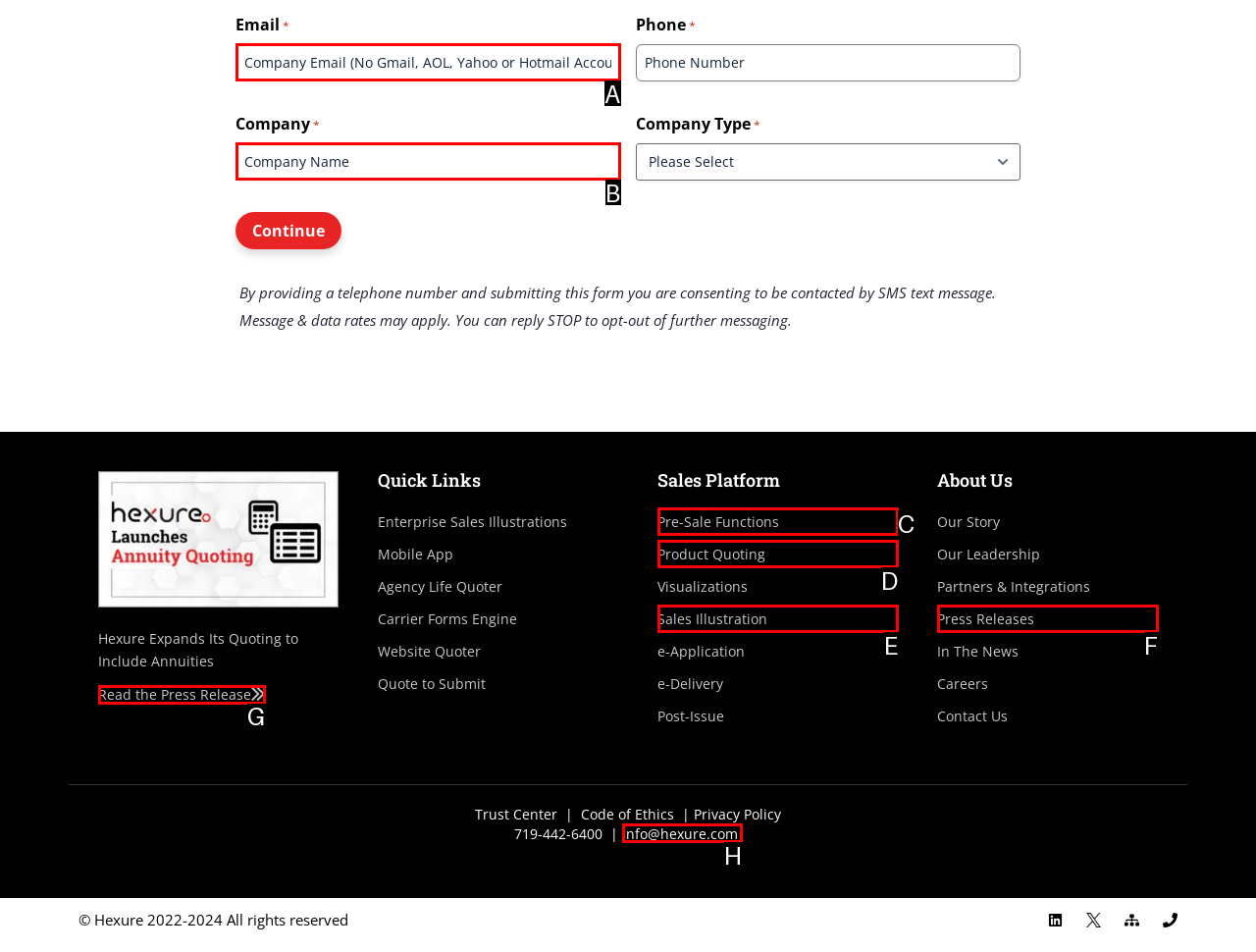Determine which option matches the element description: About Us
Reply with the letter of the appropriate option from the options provided.

None